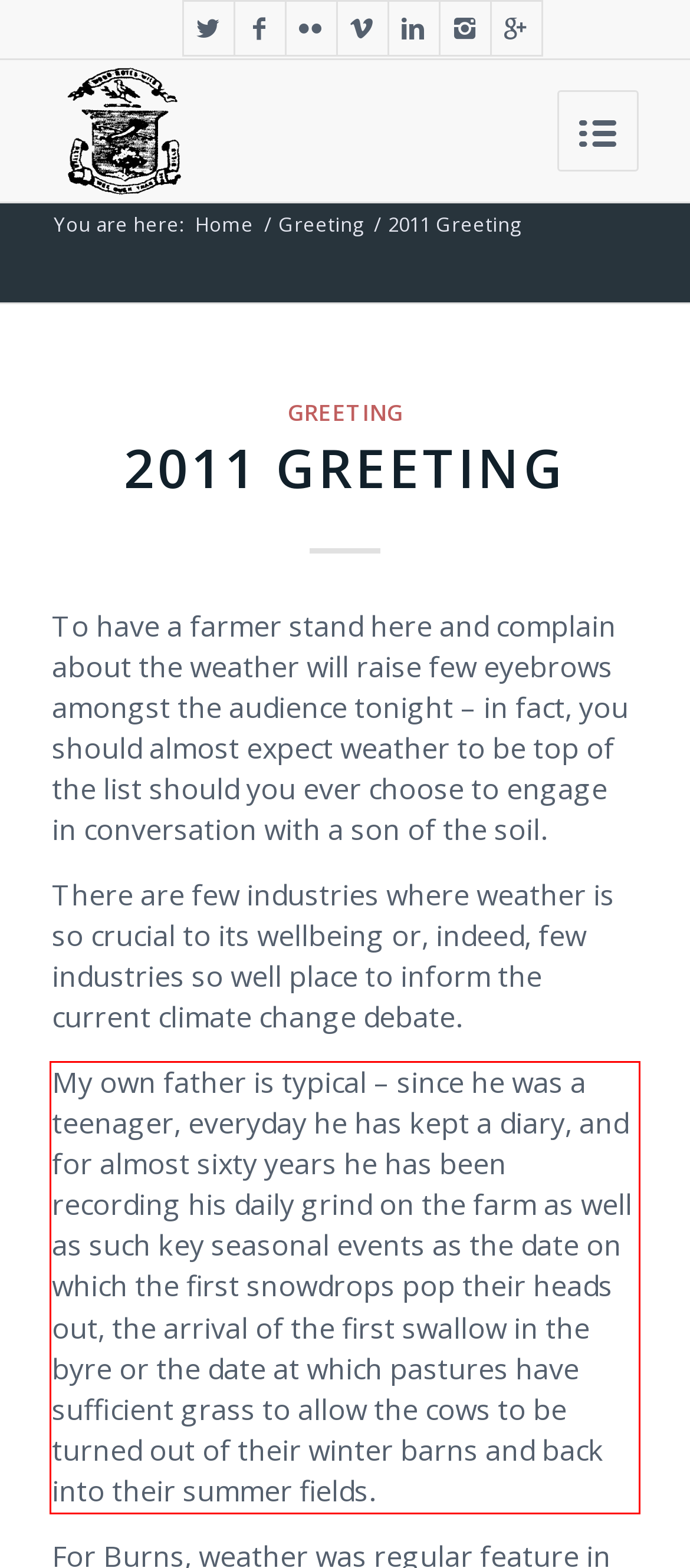You are given a screenshot showing a webpage with a red bounding box. Perform OCR to capture the text within the red bounding box.

My own father is typical – since he was a teenager, everyday he has kept a diary, and for almost sixty years he has been recording his daily grind on the farm as well as such key seasonal events as the date on which the first snowdrops pop their heads out, the arrival of the first swallow in the byre or the date at which pastures have sufficient grass to allow the cows to be turned out of their winter barns and back into their summer fields.